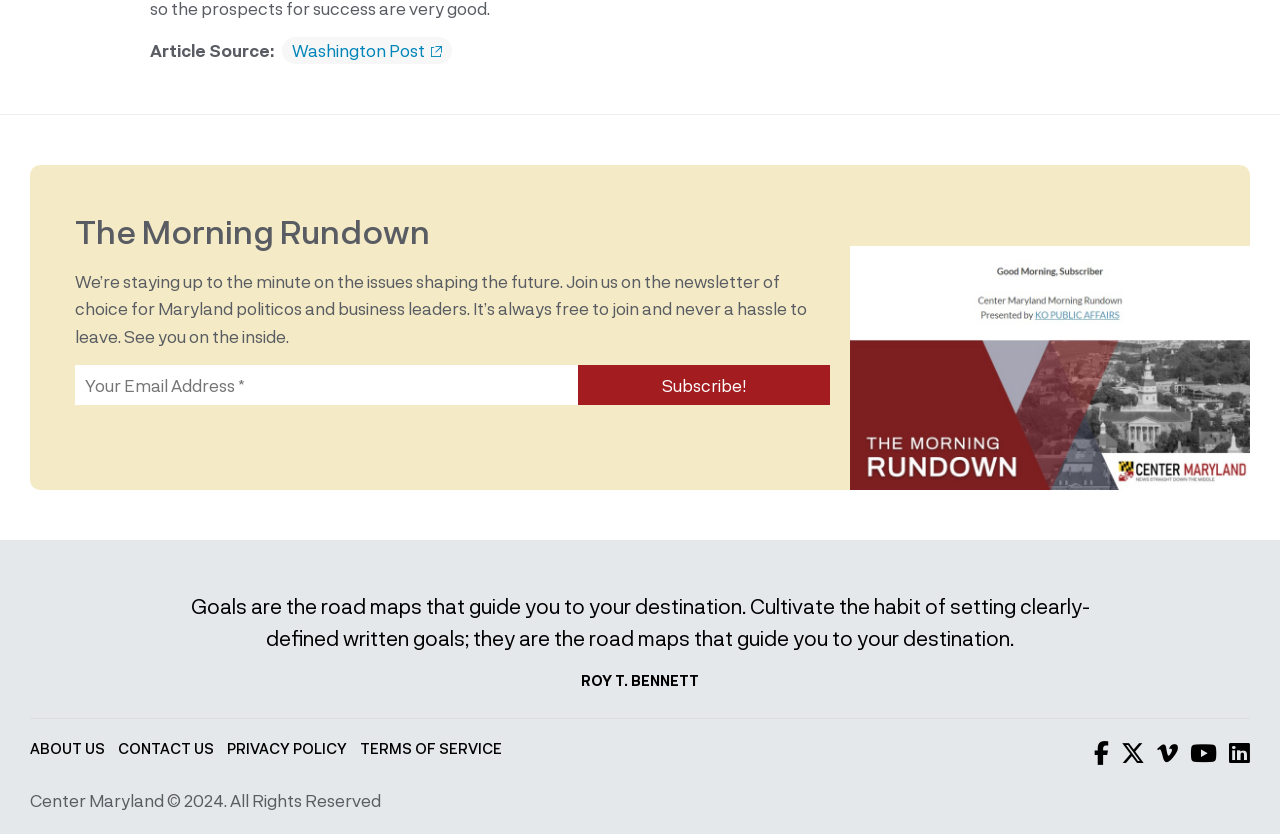Locate the bounding box for the described UI element: "Terms of Service". Ensure the coordinates are four float numbers between 0 and 1, formatted as [left, top, right, bottom].

[0.281, 0.887, 0.392, 0.908]